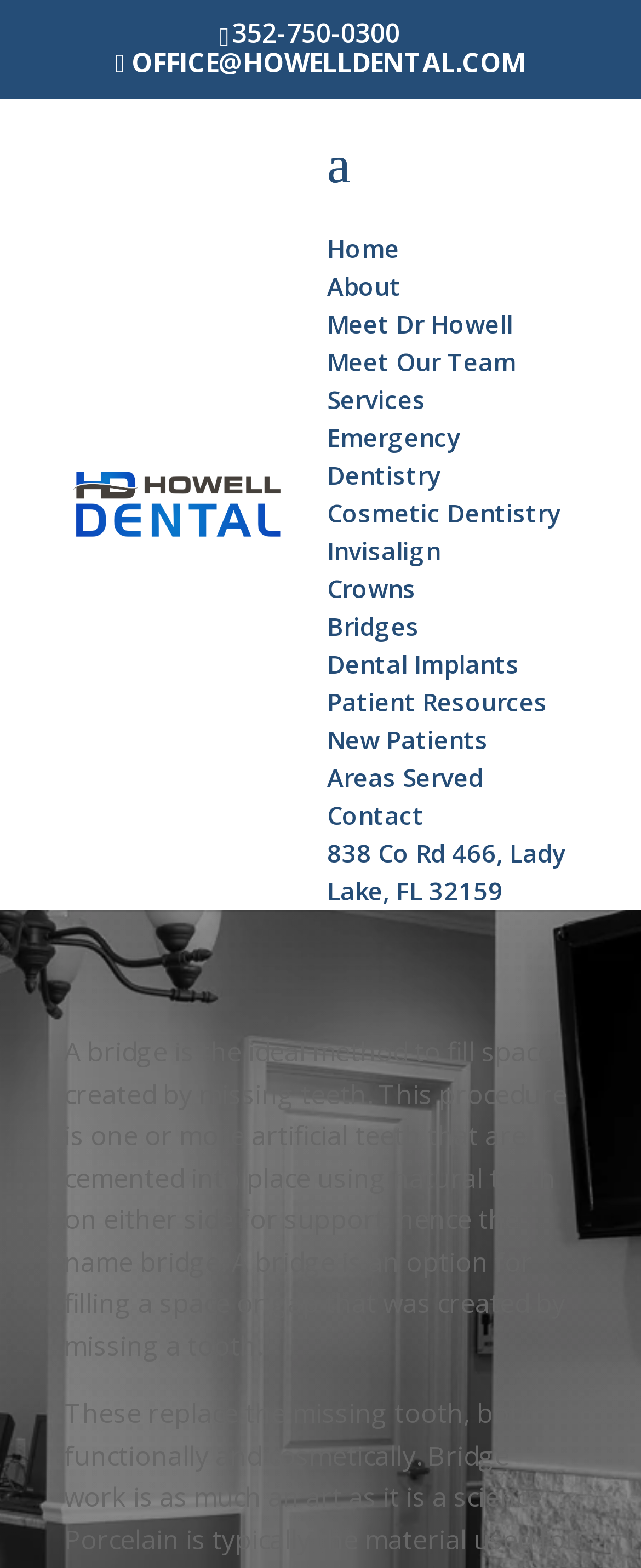Describe all the significant parts and information present on the webpage.

This webpage is about Bridges at Howell Dental in Lady Lake, FL. At the top, there is a phone number "352-750-0300" and an email address "OFFICE@HOWELLDENTAL.COM" with an envelope icon. Below them, there is a logo of Howell Dental in Lady Lake FL, which is an image with a link to the homepage.

The main navigation menu is located at the top-right corner, consisting of 11 links: Home, About, Meet Dr Howell, Meet Our Team, Services, Emergency Dentistry, Cosmetic Dentistry, Invisalign, Crowns, Bridges, and Patient Resources. These links are arranged horizontally, with the first link "Home" on the left and the last link "Patient Resources" on the right.

Below the navigation menu, there is a search bar with a placeholder text "Search for:". The search bar is located at the top-center of the page.

The main content of the page is about Bridges, a dental procedure. There is a detailed description of what a bridge is, which is an artificial tooth cemented into place using natural teeth on either side for support. This text is located at the bottom-center of the page.

At the bottom-right corner, there are three links: Contact, an address "838 Co Rd 466, Lady Lake, FL 32159", and Areas Served.